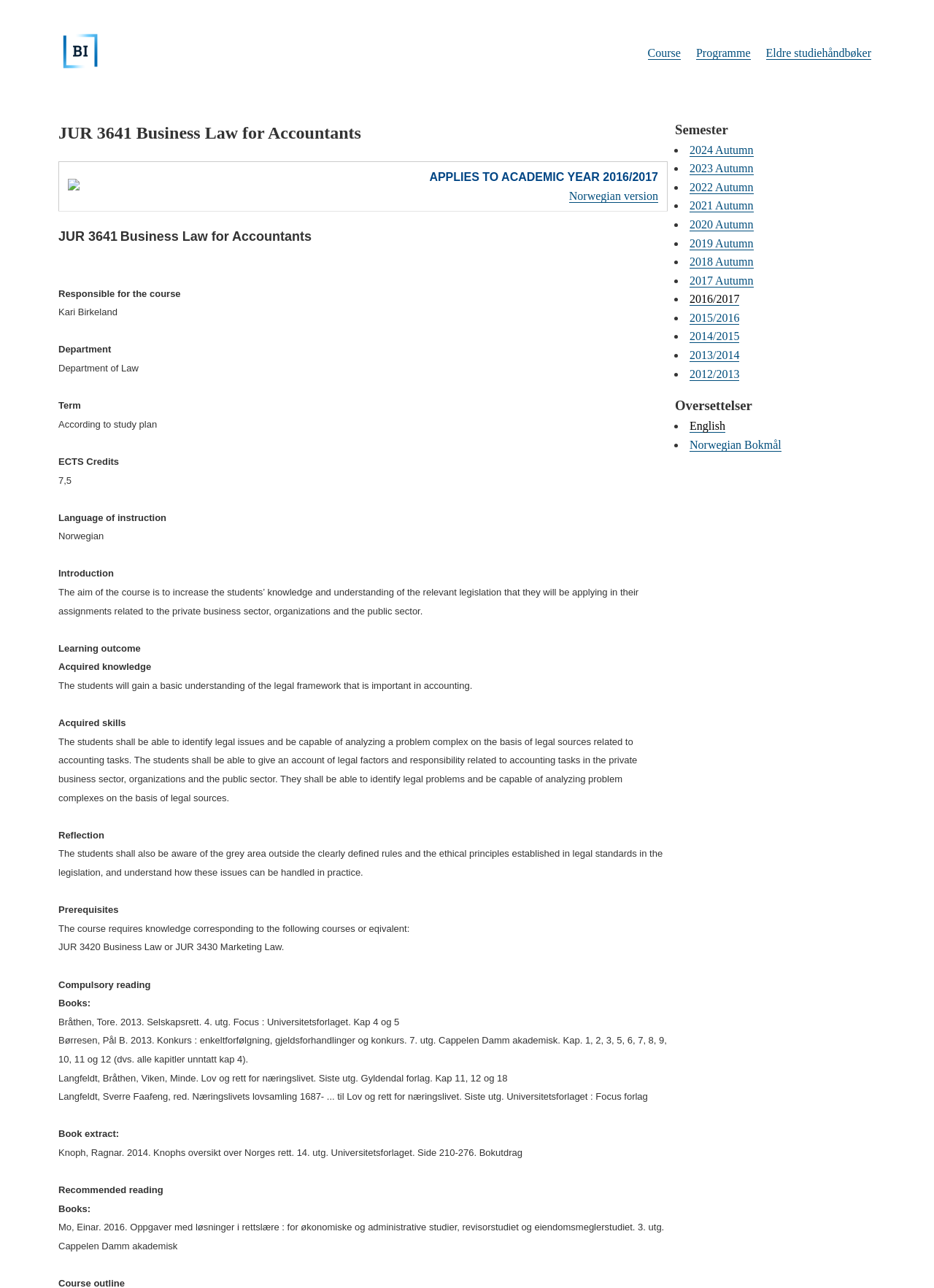What is the ECTS credit for this course?
Look at the image and respond with a single word or a short phrase.

7,5